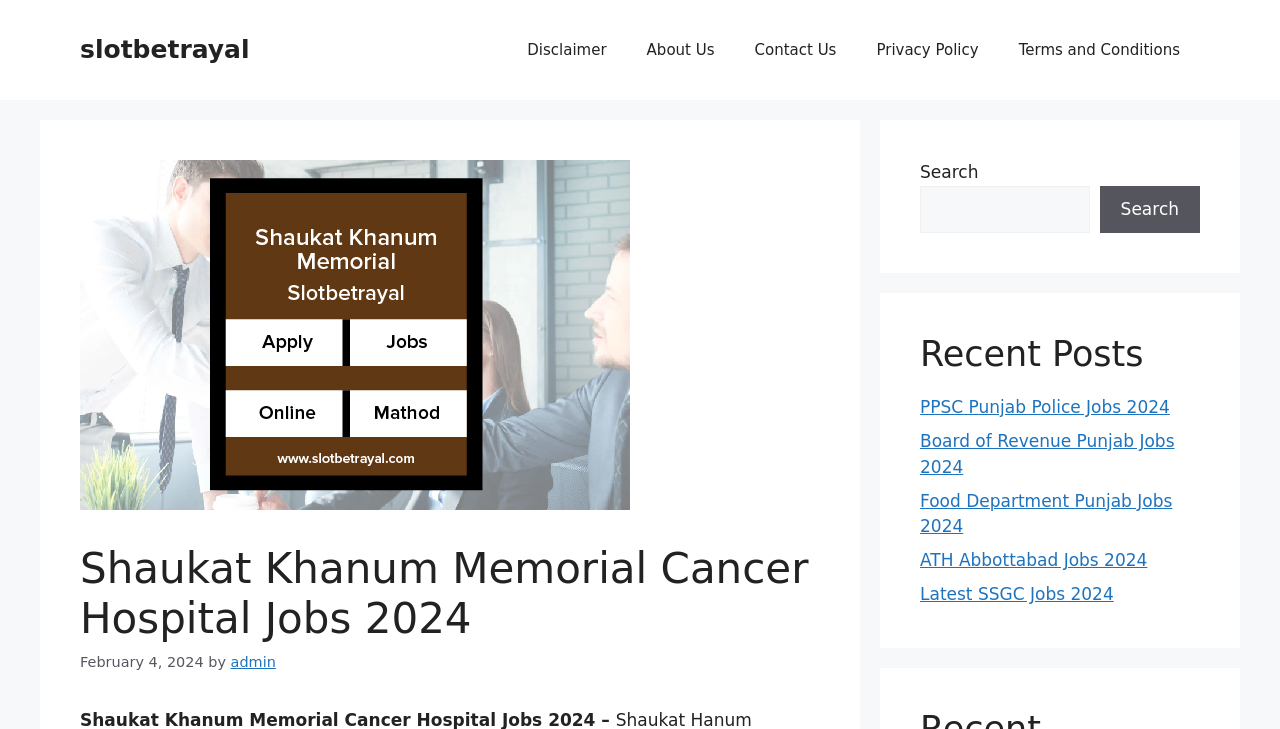What is the name of the hospital?
Please respond to the question with as much detail as possible.

I found the answer by looking at the banner element at the top of the webpage, which contains the text 'Shaukat Khanum Memorial Cancer Hospital Jobs 2024'. The hospital name is part of this text.